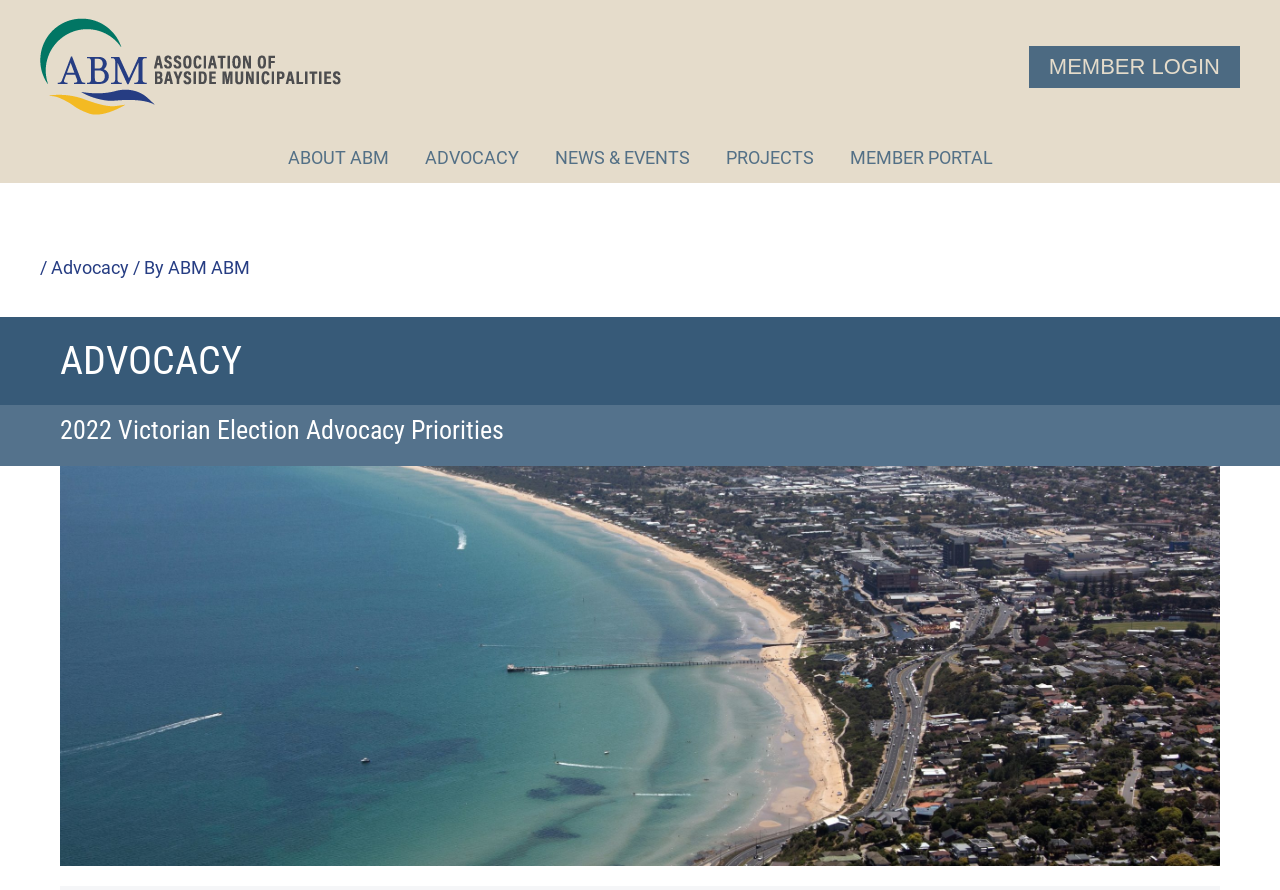What are the main navigation categories?
Please provide a single word or phrase based on the screenshot.

ABOUT ABM, ADVOCACY, NEWS & EVENTS, PROJECTS, MEMBER PORTAL